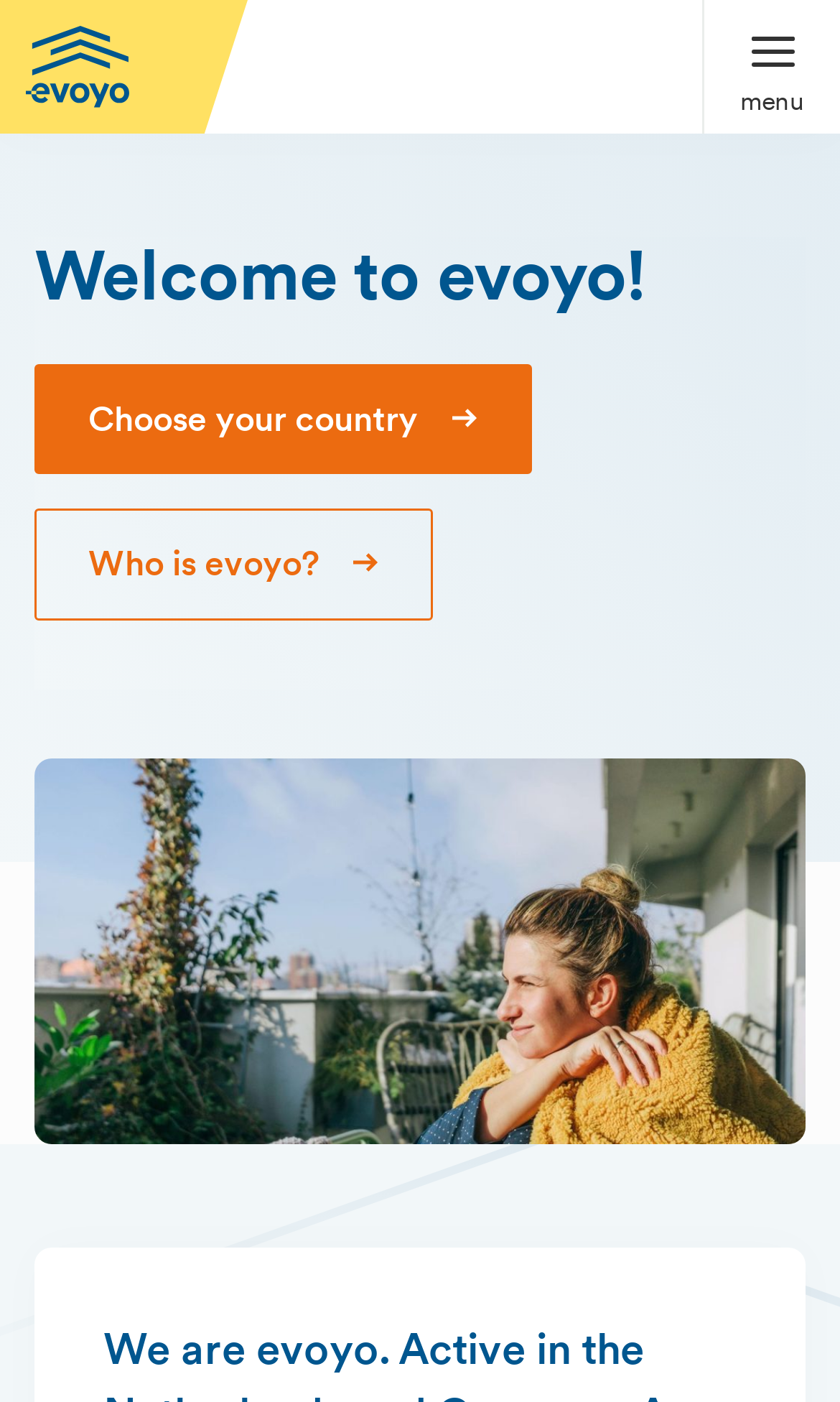How many links are present in the header section?
Kindly answer the question with as much detail as you can.

The header section contains three links: 'evoyo', 'Choose your country', and 'Who is evoyo?'.